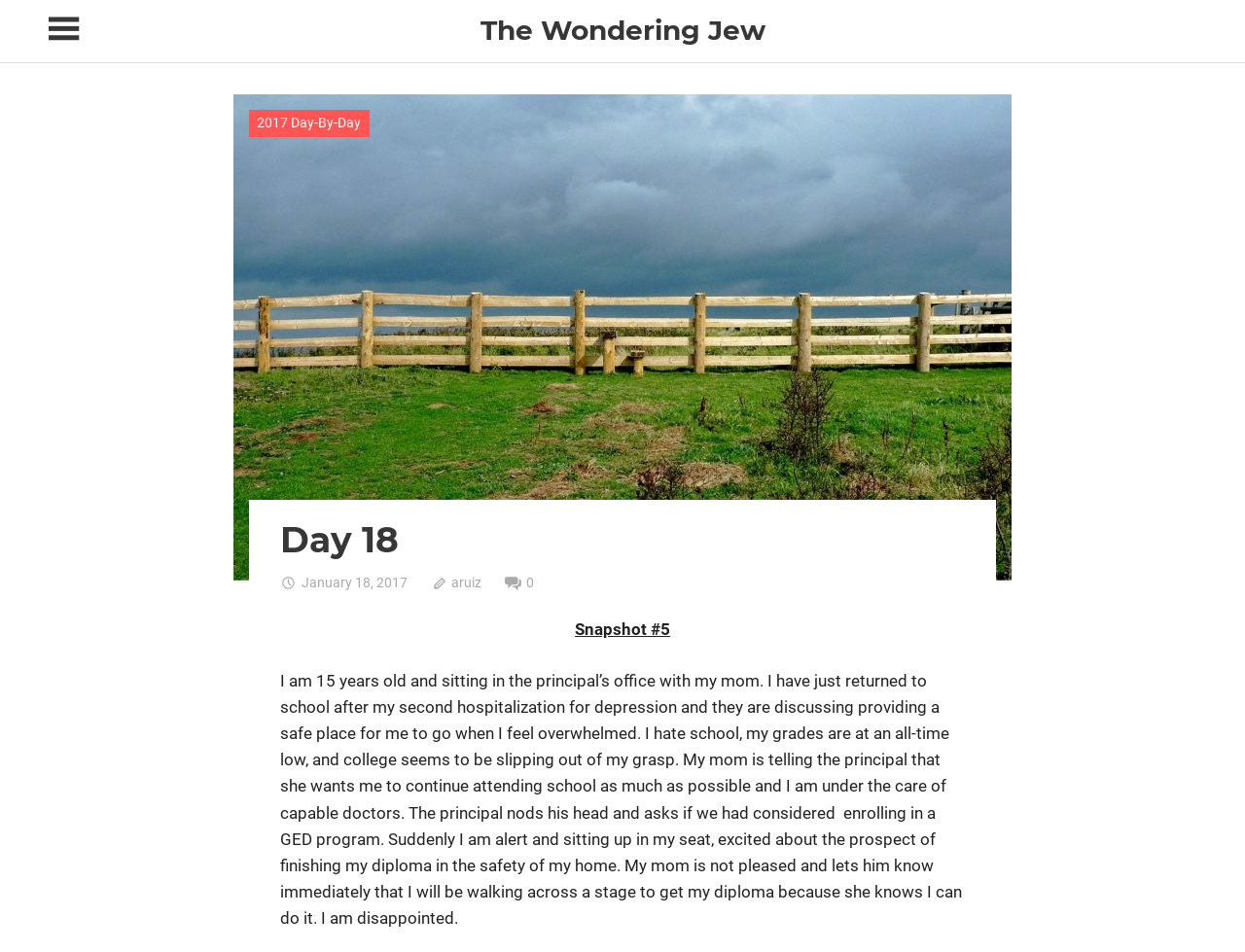Find the bounding box of the UI element described as follows: "January 18, 2017".

[0.225, 0.603, 0.327, 0.62]